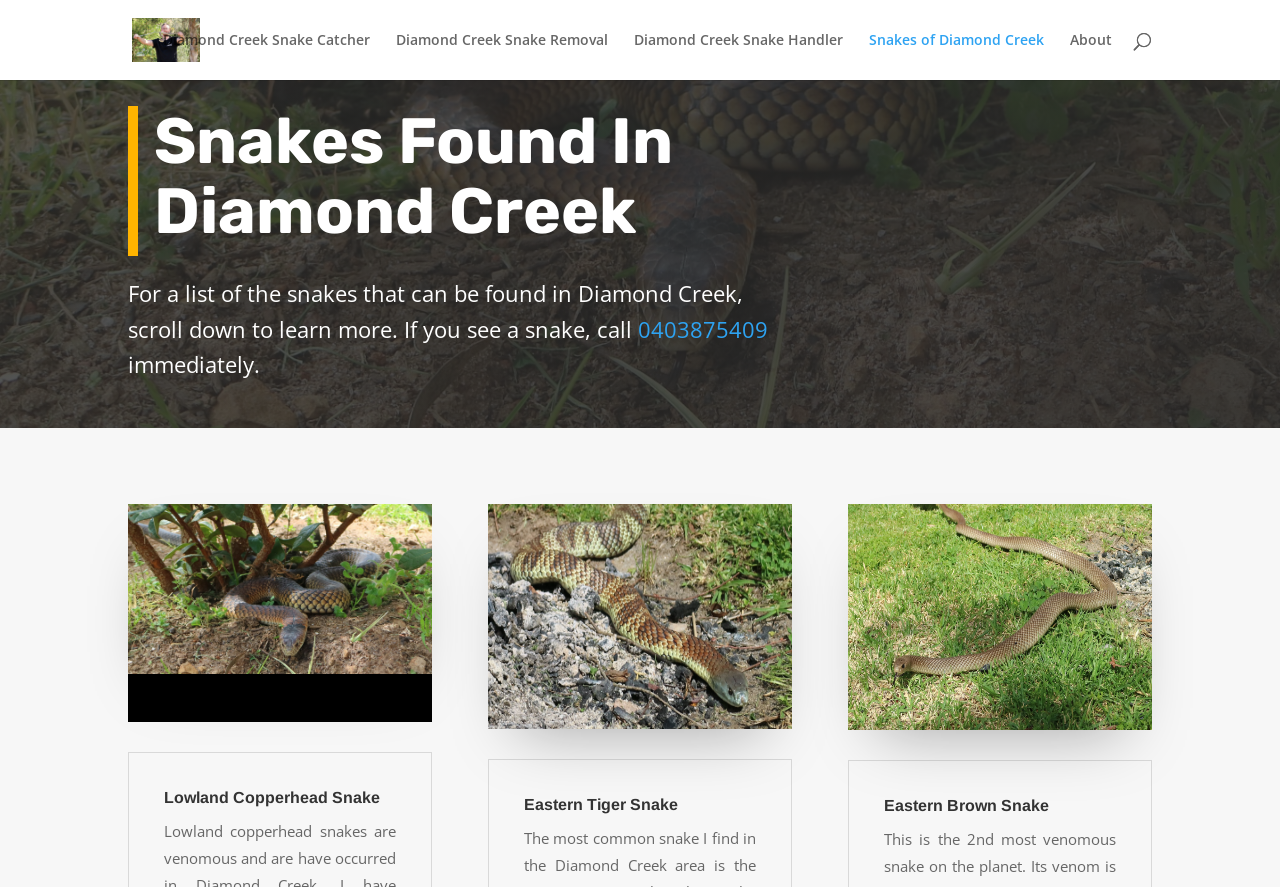Determine the bounding box coordinates of the clickable region to execute the instruction: "learn about Eastern Tiger Snake". The coordinates should be four float numbers between 0 and 1, denoted as [left, top, right, bottom].

[0.409, 0.897, 0.591, 0.93]